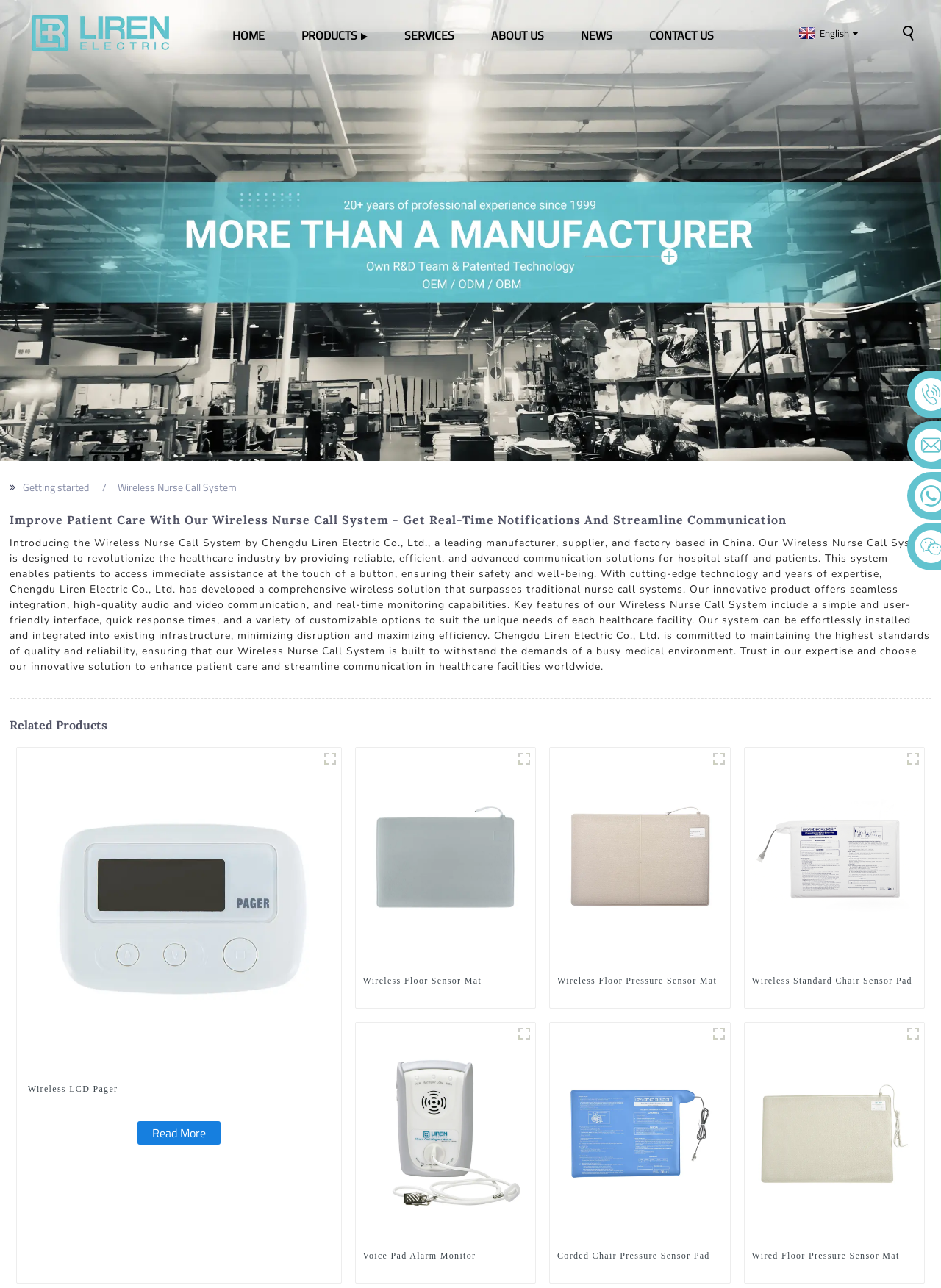Please identify the coordinates of the bounding box that should be clicked to fulfill this instruction: "Click the HOME link".

[0.239, 0.0, 0.289, 0.055]